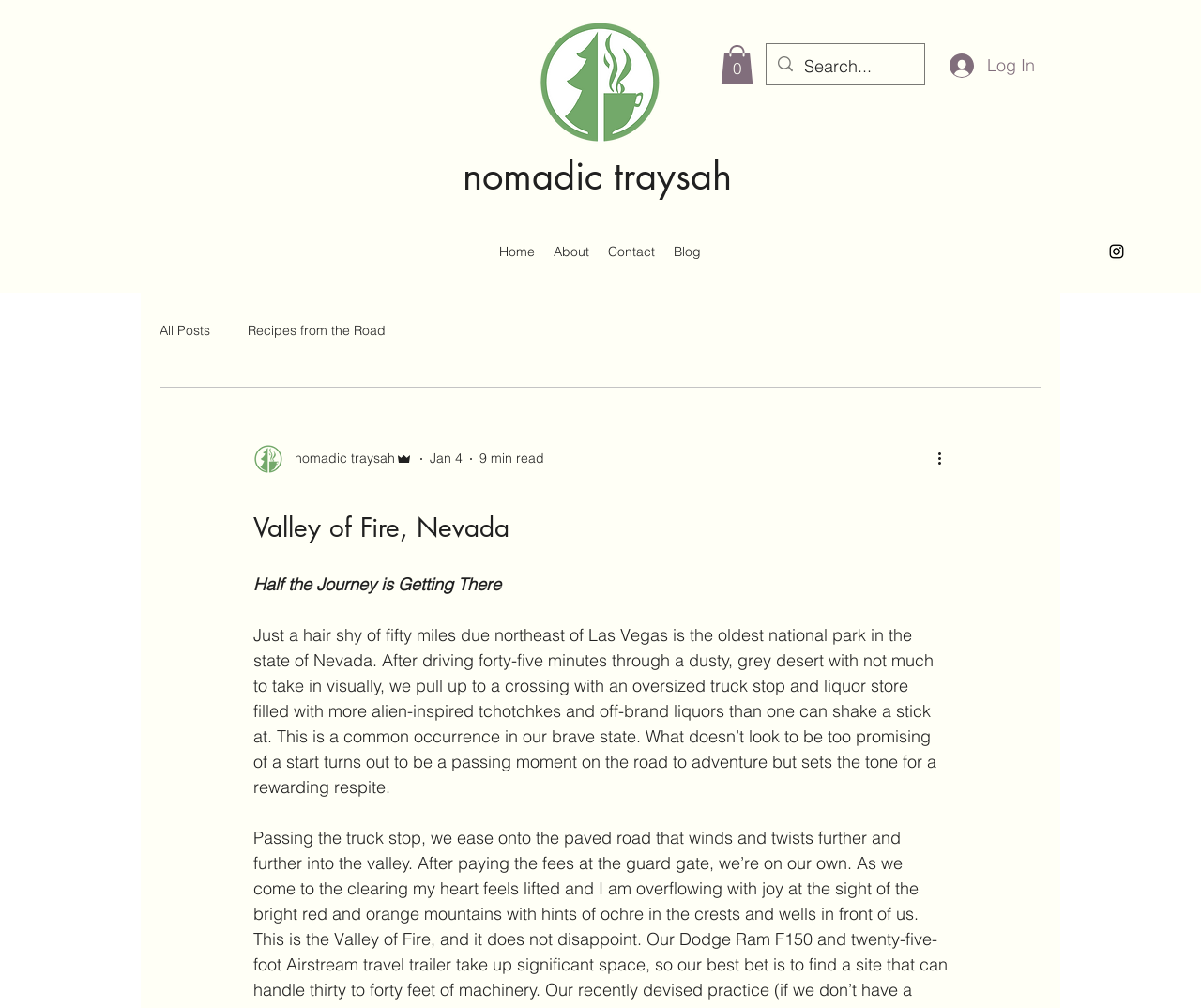What is the name of the national park?
Based on the image, answer the question in a detailed manner.

The answer can be found in the heading 'Valley of Fire, Nevada' which is located at the top of the webpage, indicating that the article is about the Valley of Fire national park in Nevada.